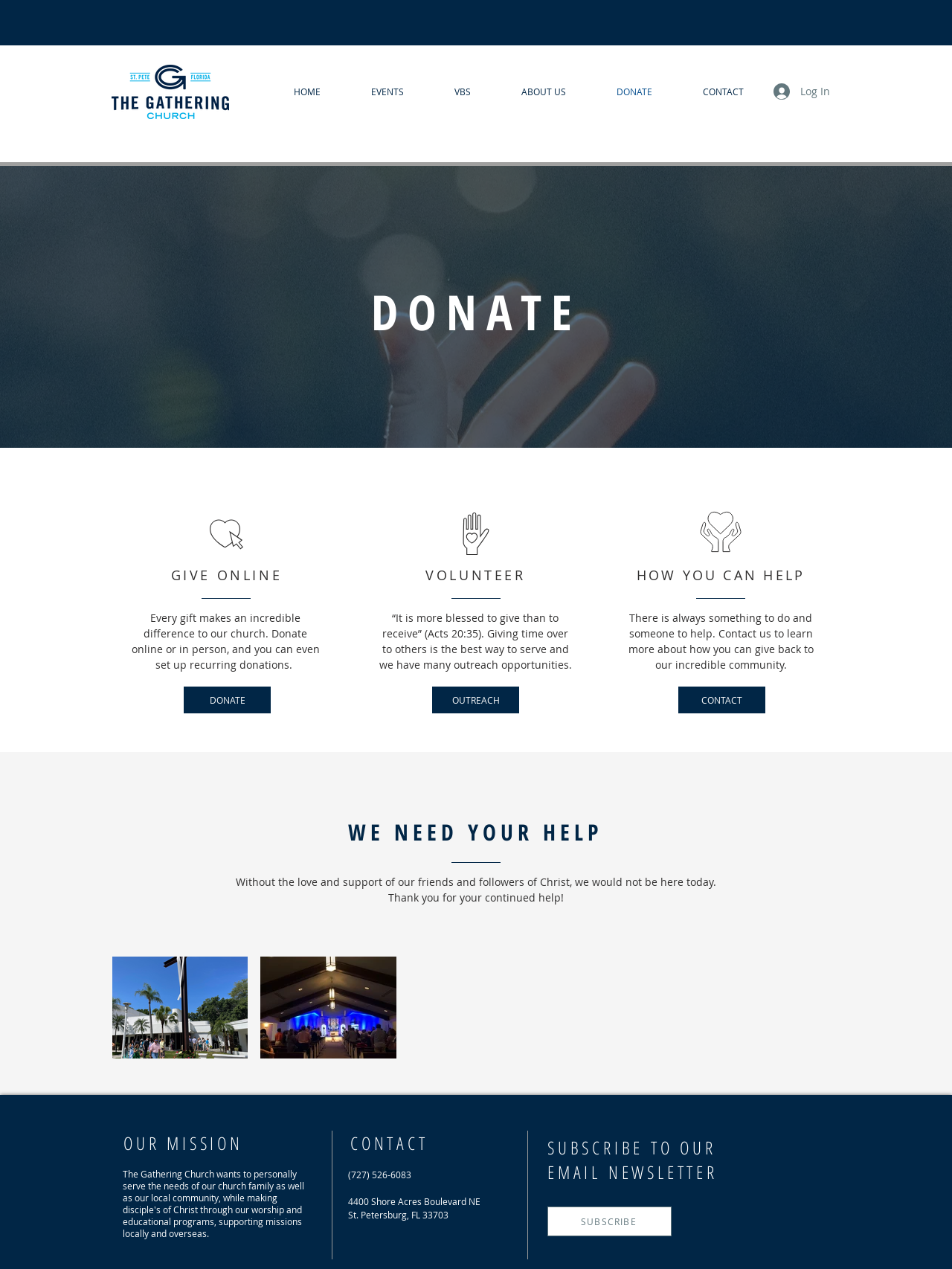Please identify the bounding box coordinates of the region to click in order to complete the given instruction: "Click the 'HOME' link". The coordinates should be four float numbers between 0 and 1, i.e., [left, top, right, bottom].

[0.282, 0.066, 0.363, 0.079]